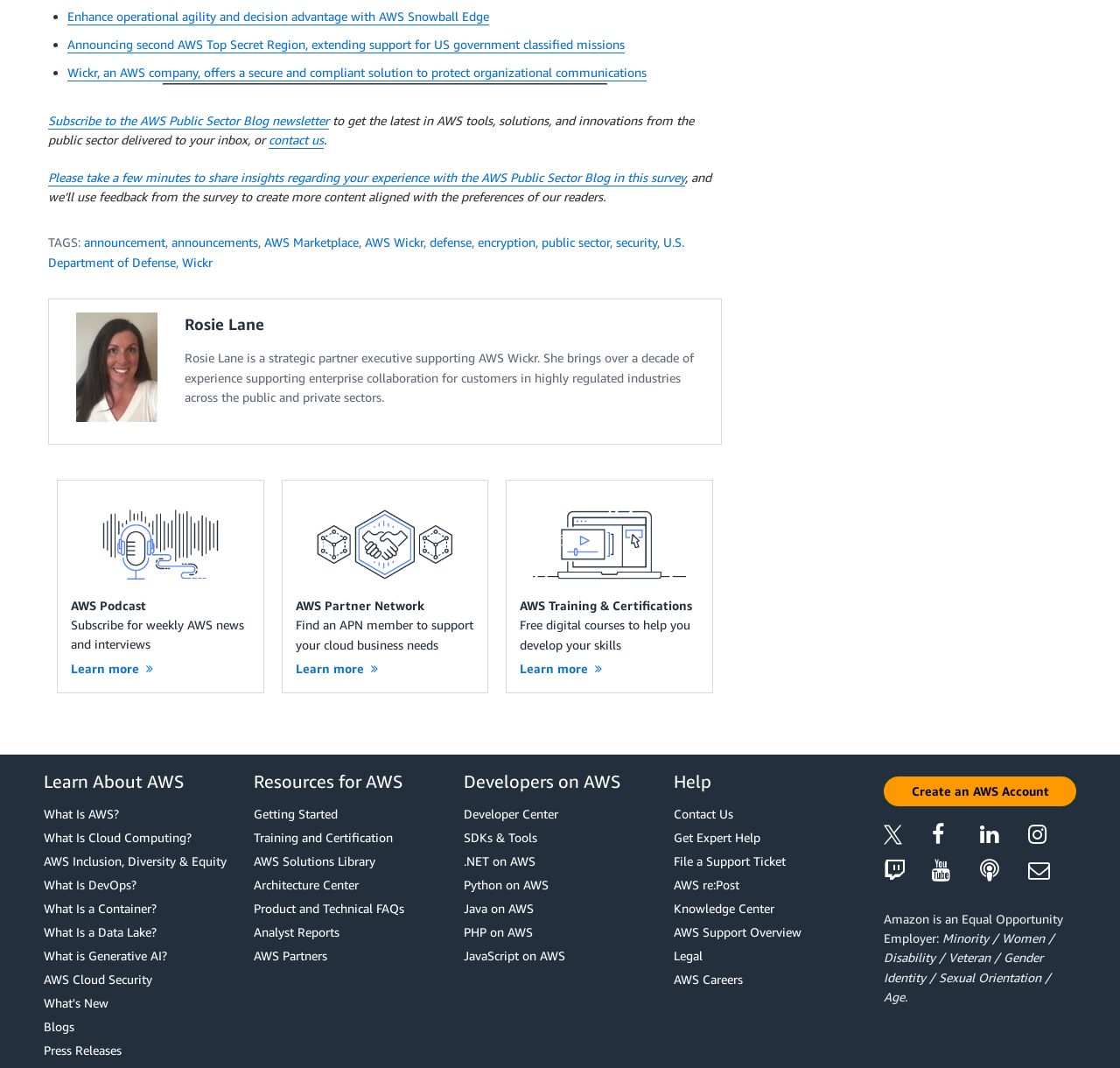Determine the bounding box coordinates of the clickable region to carry out the instruction: "Create an AWS Account".

[0.789, 0.727, 0.961, 0.755]